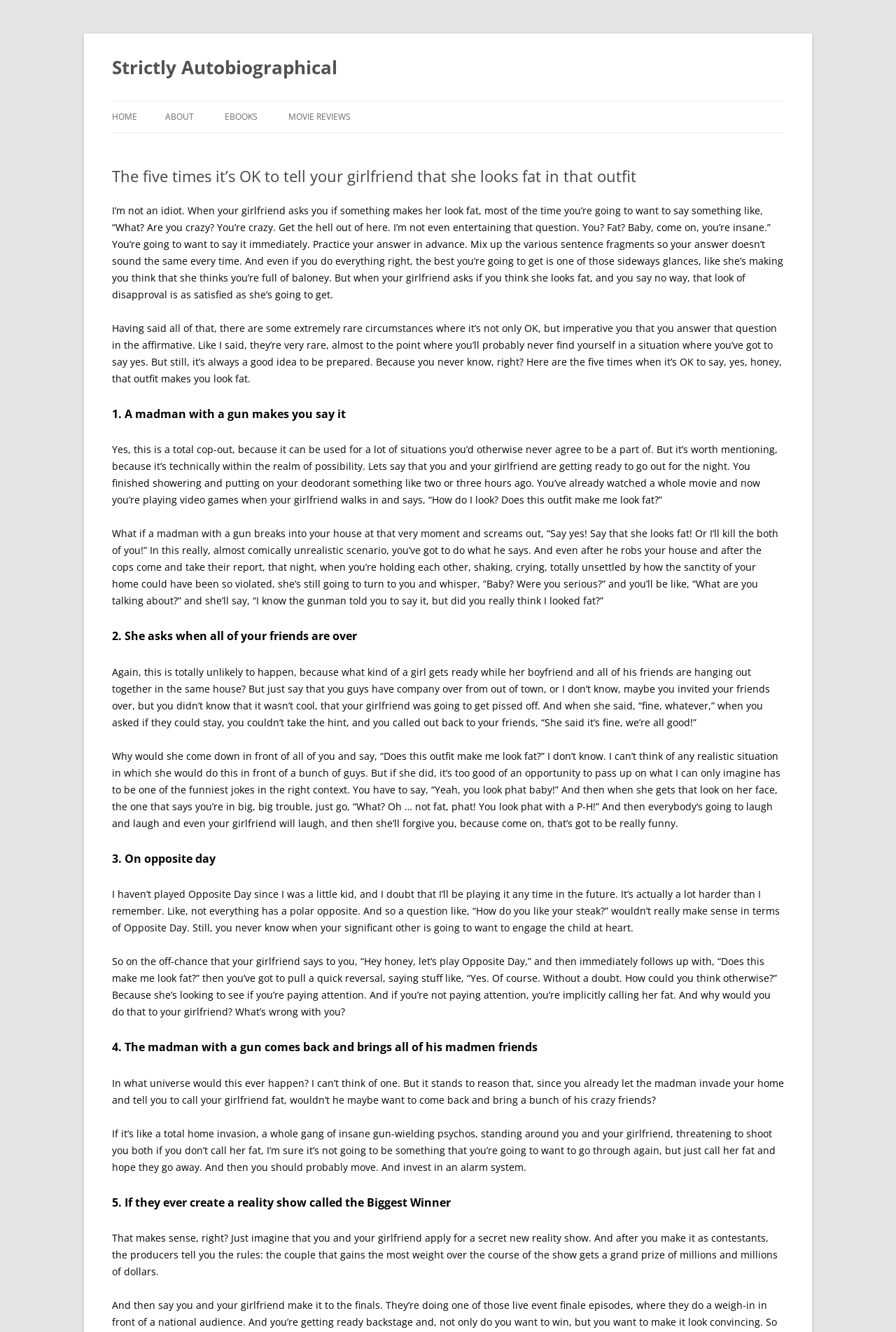Provide a brief response in the form of a single word or phrase:
What is the context of the question 'Does this outfit make me look fat?' in the second circumstance?

When friends are over